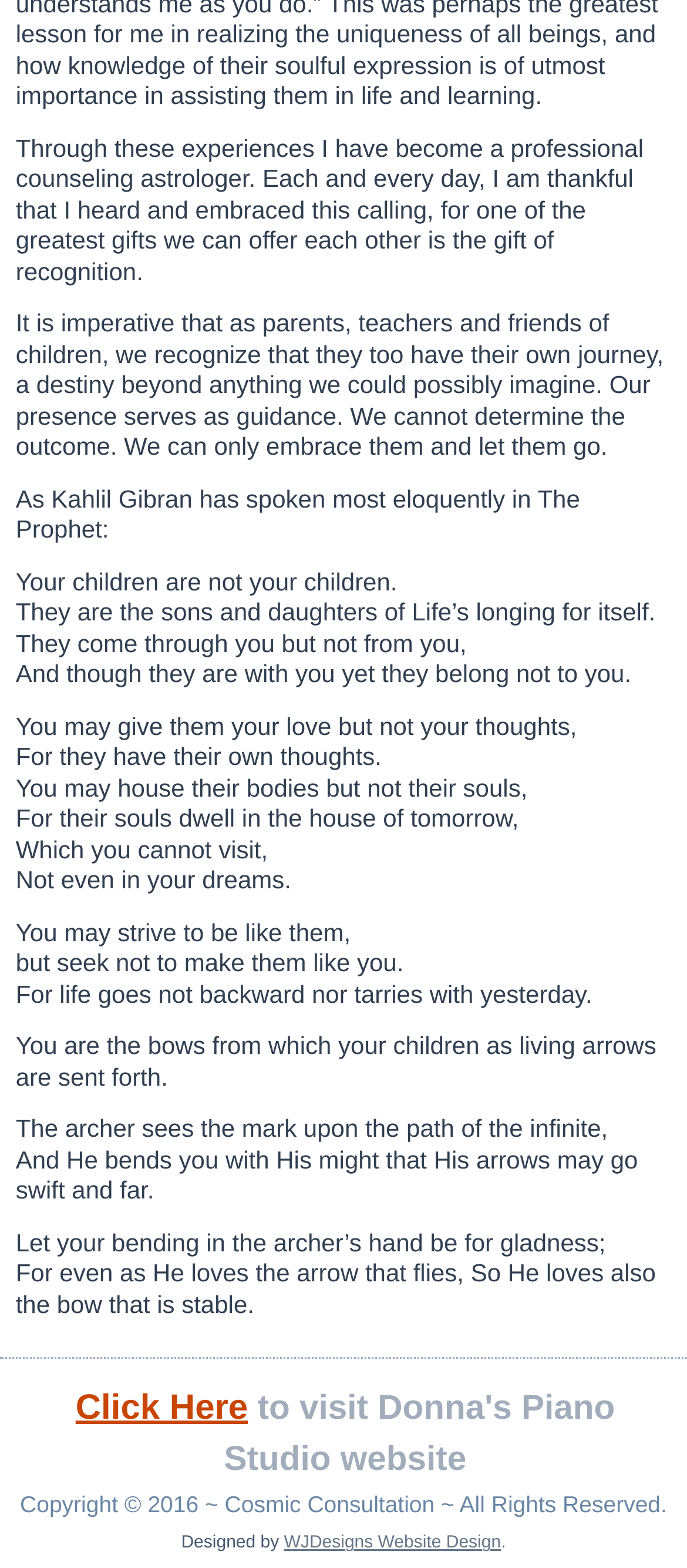Who designed the website?
We need a detailed and meticulous answer to the question.

The website designer is credited in the StaticText element at the bottom of the page, which reads 'Designed by WJDesigns Website Design' and contains a link to the designer's website.